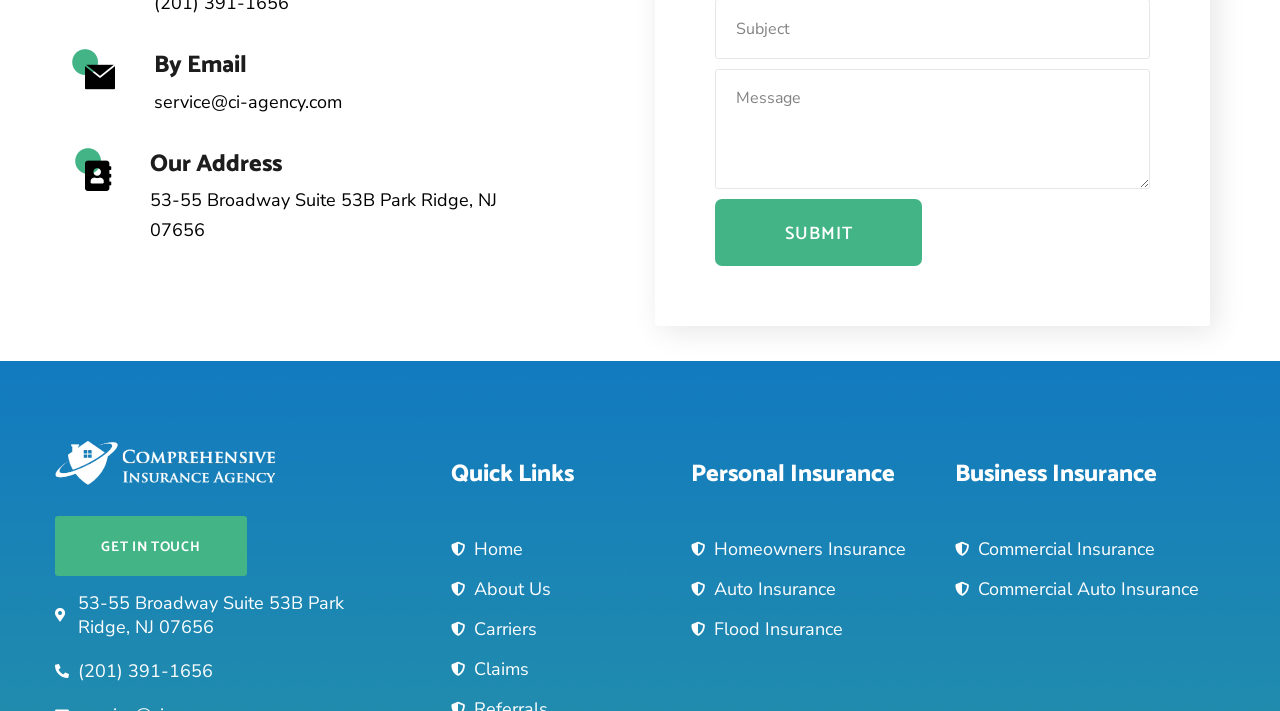Based on the element description, predict the bounding box coordinates (top-left x, top-left y, bottom-right x, bottom-right y) for the UI element in the screenshot: parent_node: By Email

[0.055, 0.067, 0.271, 0.163]